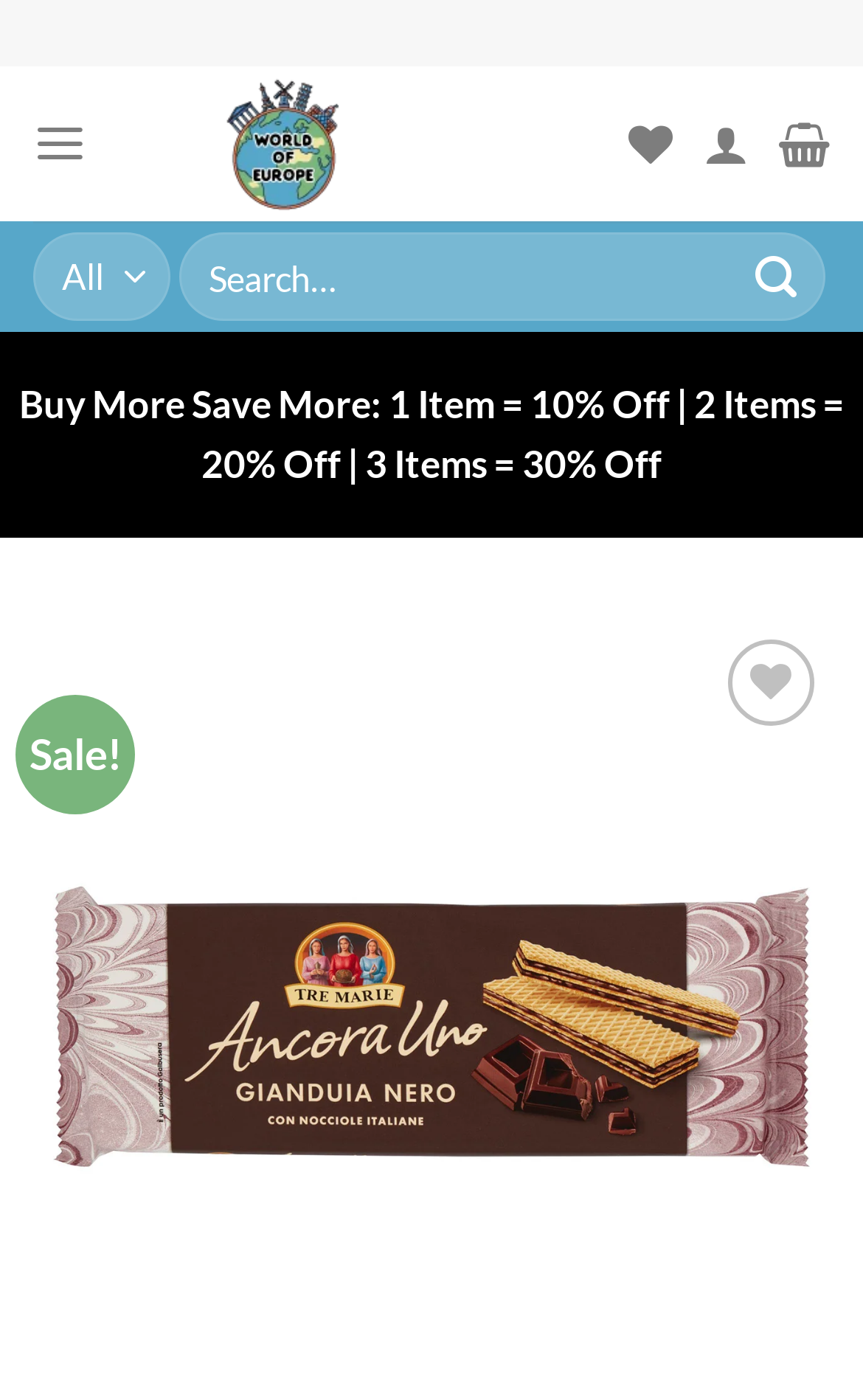What is the name of the website?
Respond with a short answer, either a single word or a phrase, based on the image.

World of Europe